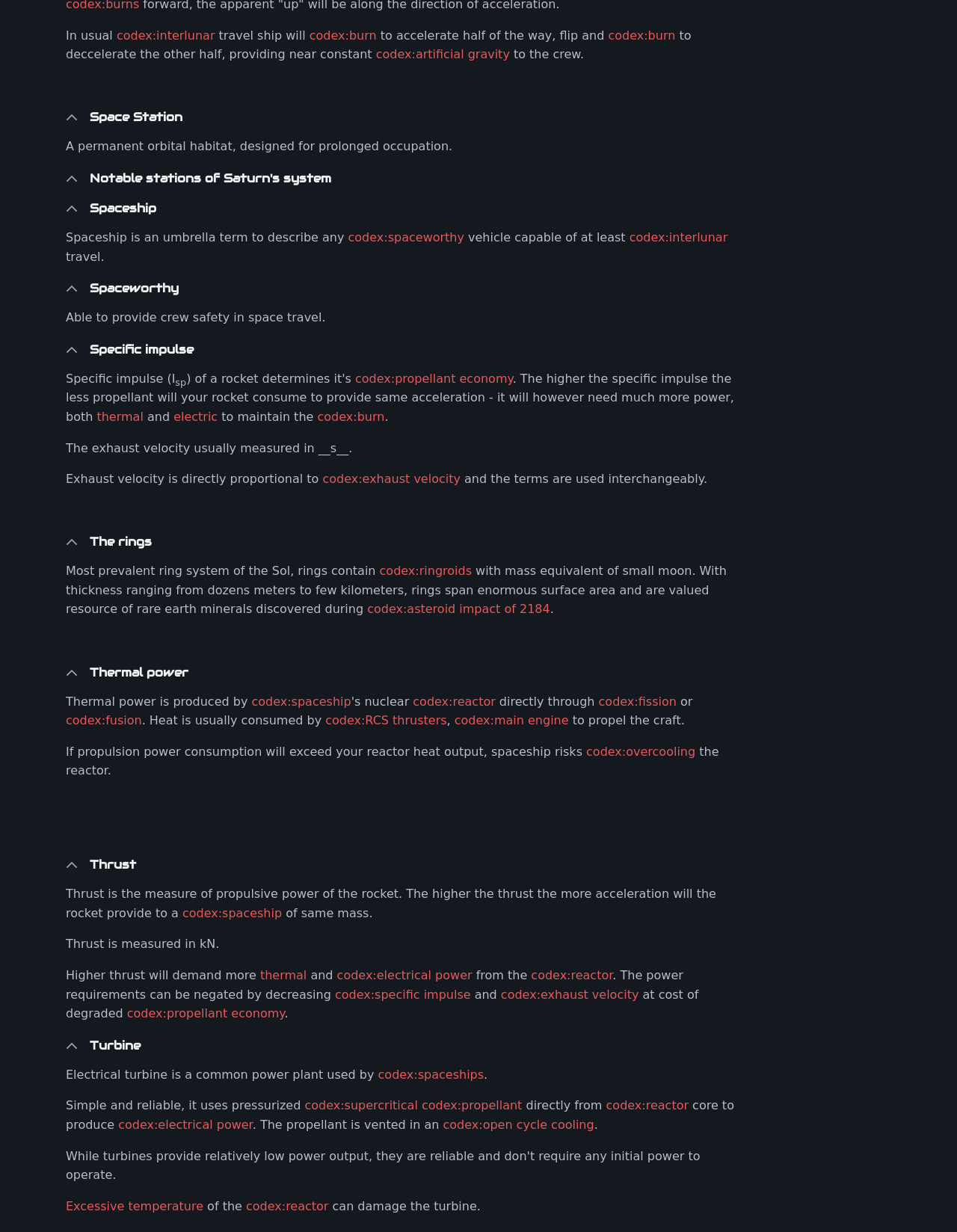Provide a single word or phrase to answer the given question: 
What is specific impulse?

Measure of propellant economy